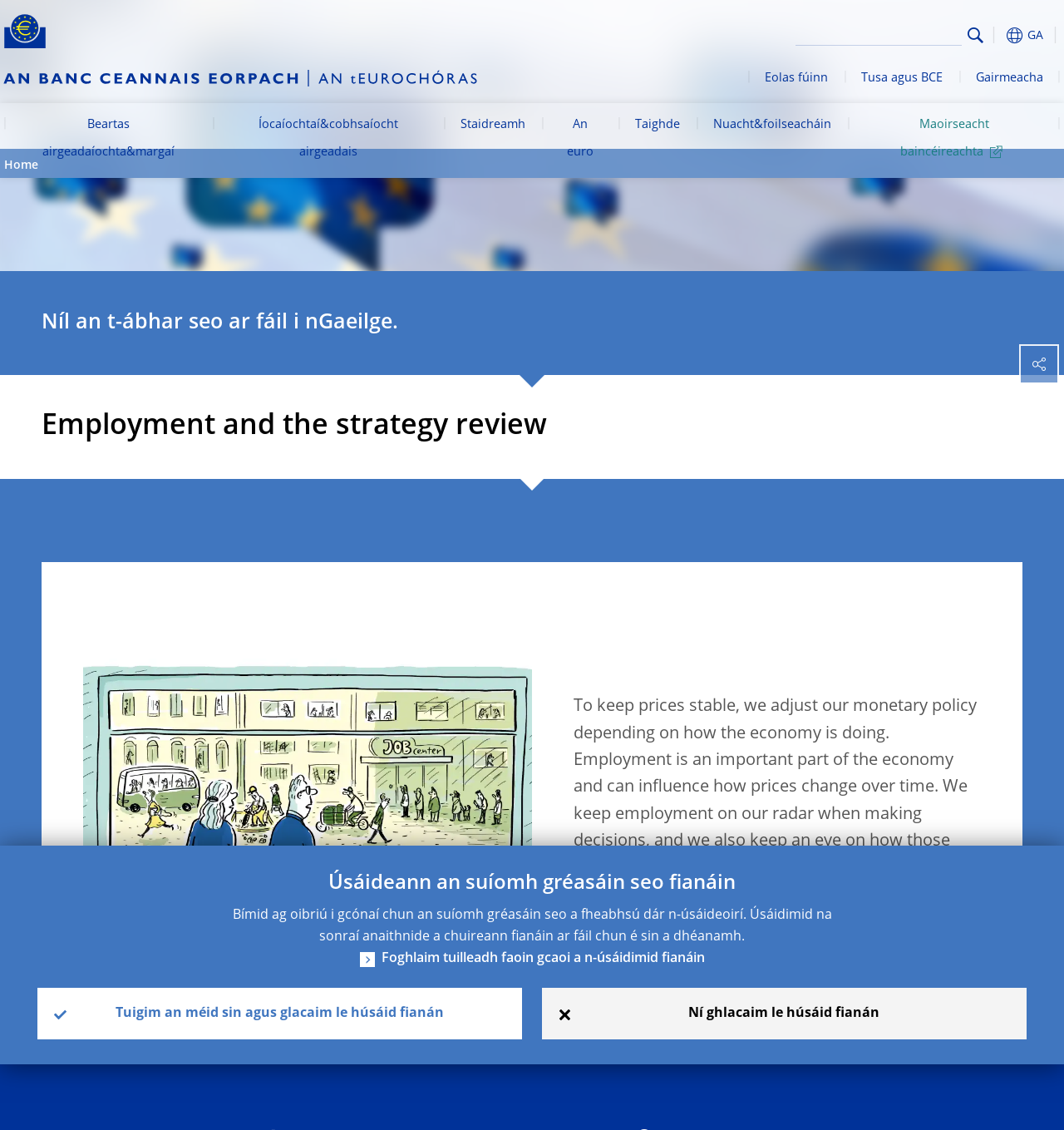What is the logo of the European Central Bank?
Look at the screenshot and give a one-word or phrase answer.

Yellow Euro sign